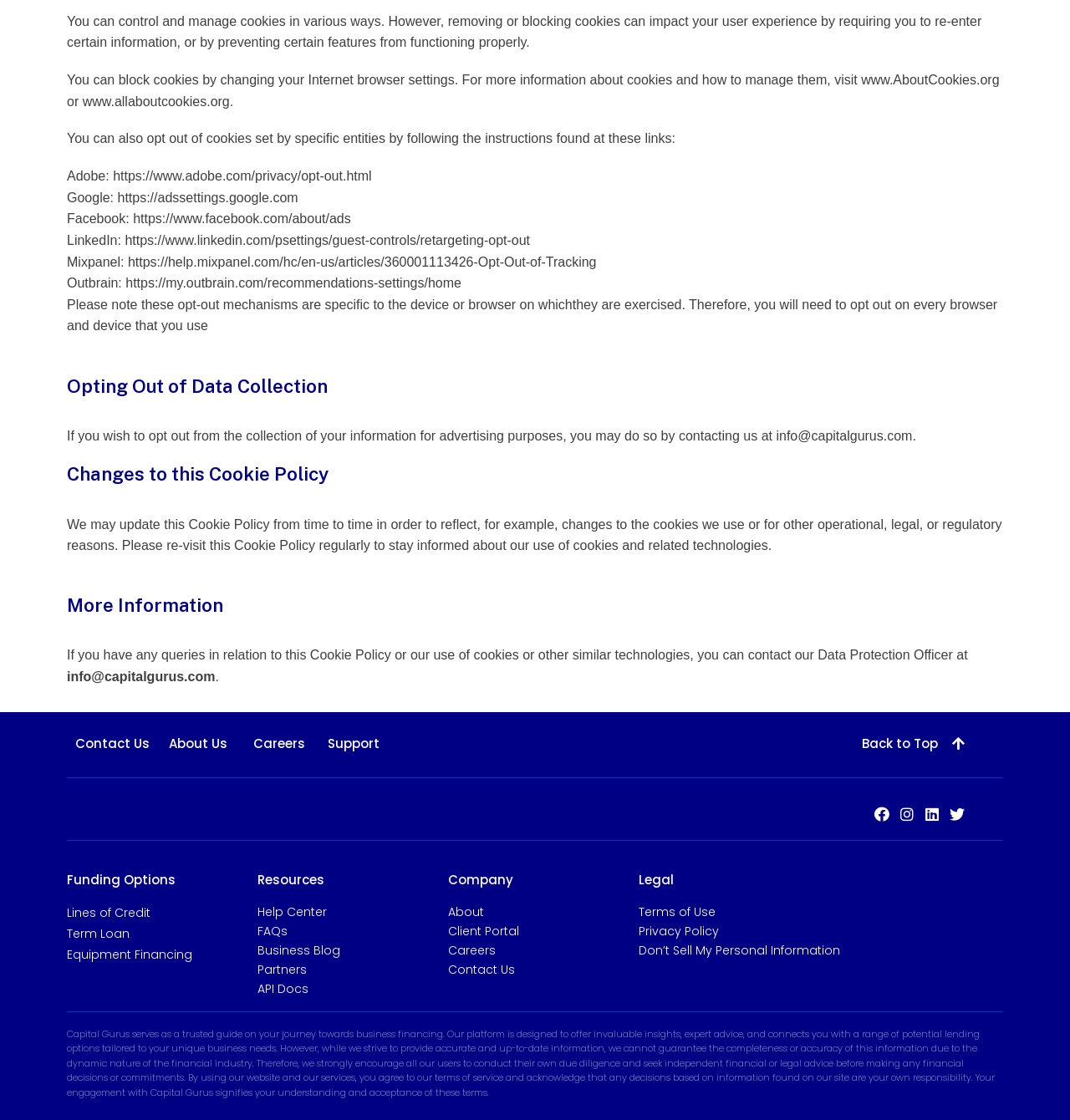Determine the bounding box coordinates for the region that must be clicked to execute the following instruction: "View Terms of Use".

[0.597, 0.806, 0.669, 0.821]